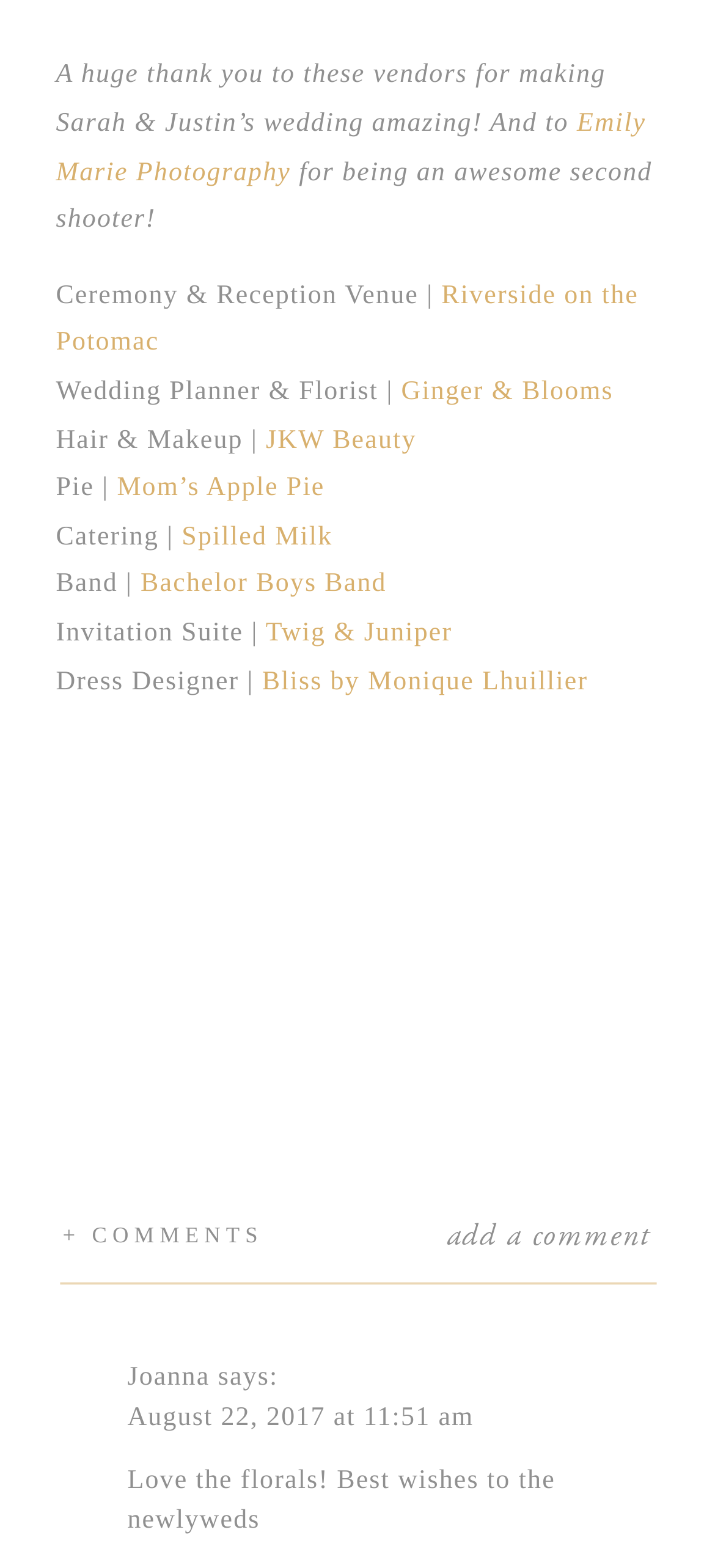Locate the bounding box coordinates of the area where you should click to accomplish the instruction: "go to Riverside on the Potomac website".

[0.078, 0.178, 0.893, 0.228]